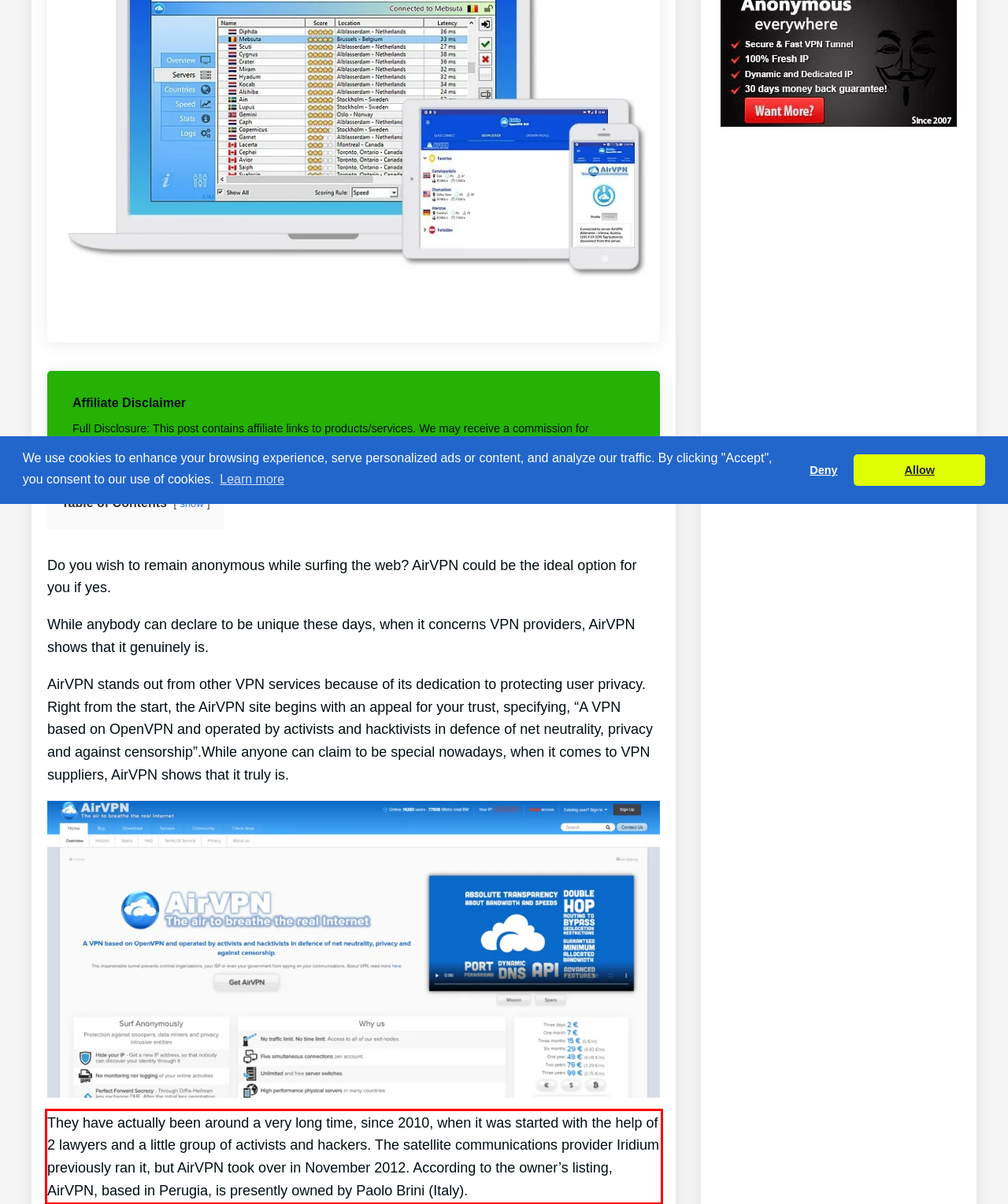Examine the webpage screenshot and use OCR to obtain the text inside the red bounding box.

They have actually been around a very long time, since 2010, when it was started with the help of 2 lawyers and a little group of activists and hackers. The satellite communications provider Iridium previously ran it, but AirVPN took over in November 2012. According to the owner’s listing, AirVPN, based in Perugia, is presently owned by Paolo Brini (Italy).